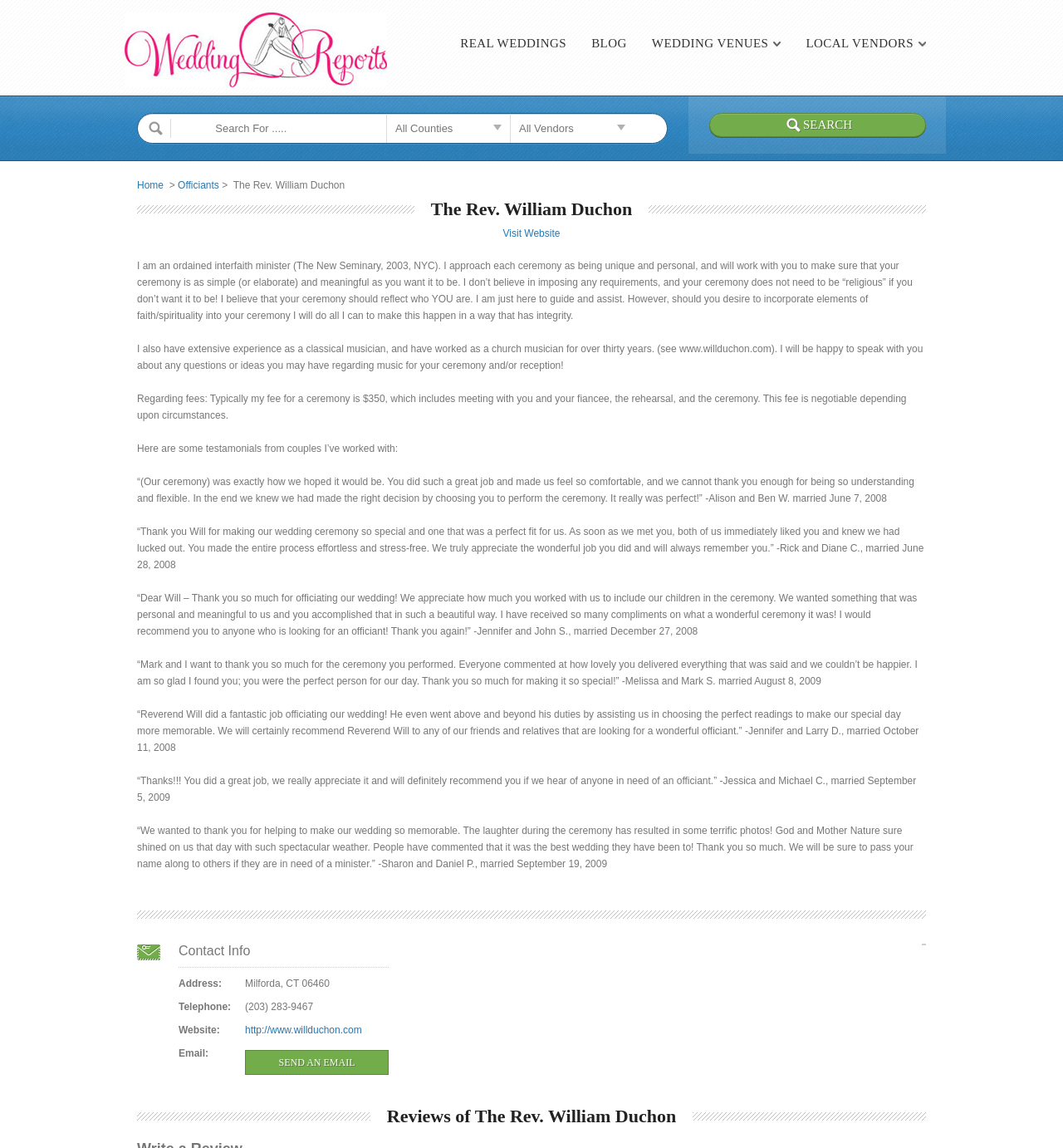What is the purpose of the 'Search' button?
Answer briefly with a single word or phrase based on the image.

Search for vendors